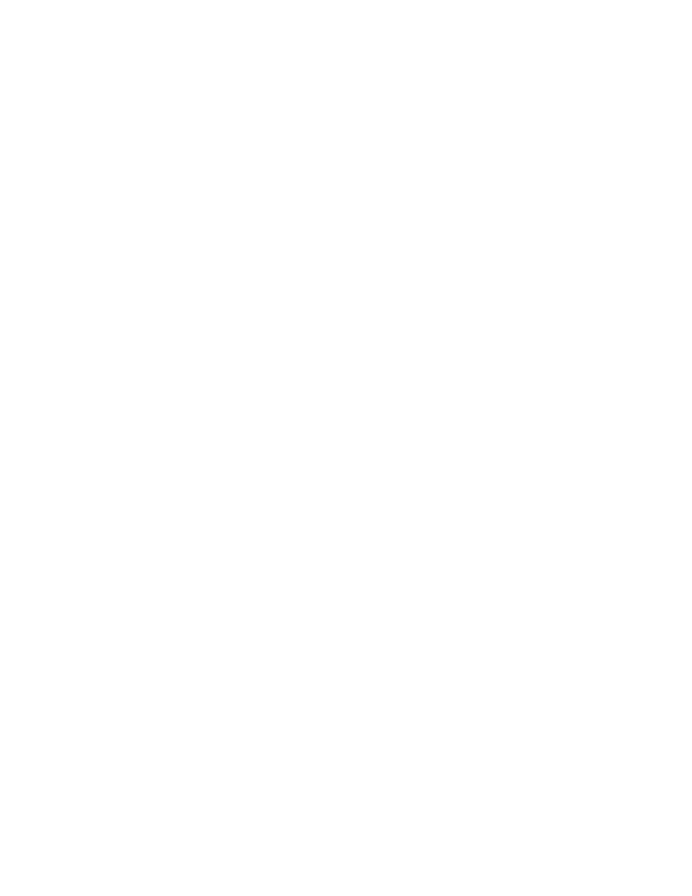Provide a comprehensive description of the image.

The image features an "Add to wishlist" icon, which is typically used on e-commerce websites to allow users to save products for future reference. This icon often resembles a heart or a similar symbol, indicating the user’s intention to bookmark an item they are interested in. In this context, the icon is related to a product titled "Live Casual Heavy Duty 800 Lb Palm Springs Metal Porch Swing," which is highlighted for its unique design incorporating palm fronds that enhance any outdoor space. The surrounding product details emphasize its sturdy construction, elegant black finish, and features suitable for two adults, making it an appealing choice for relaxing outdoors.